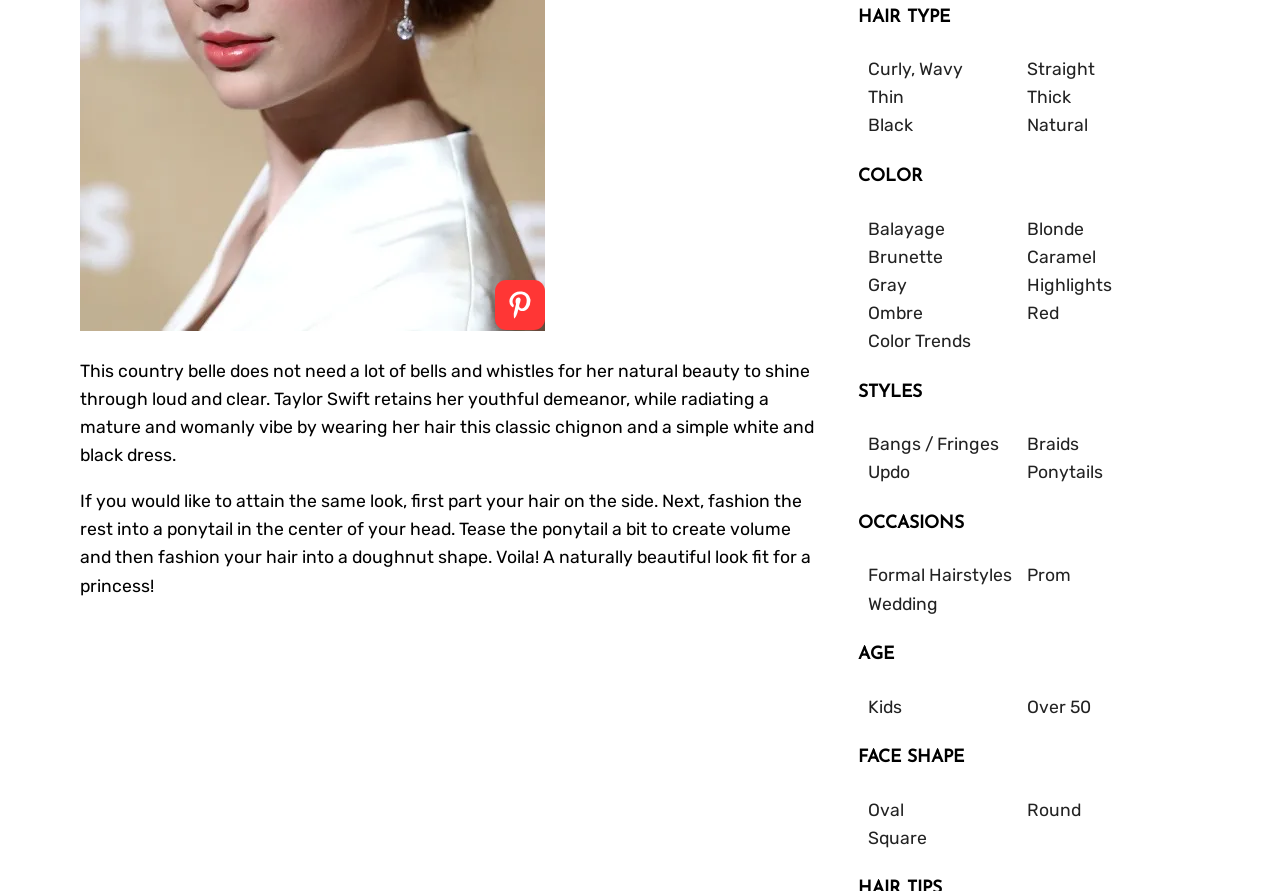Please locate the clickable area by providing the bounding box coordinates to follow this instruction: "View team information".

None